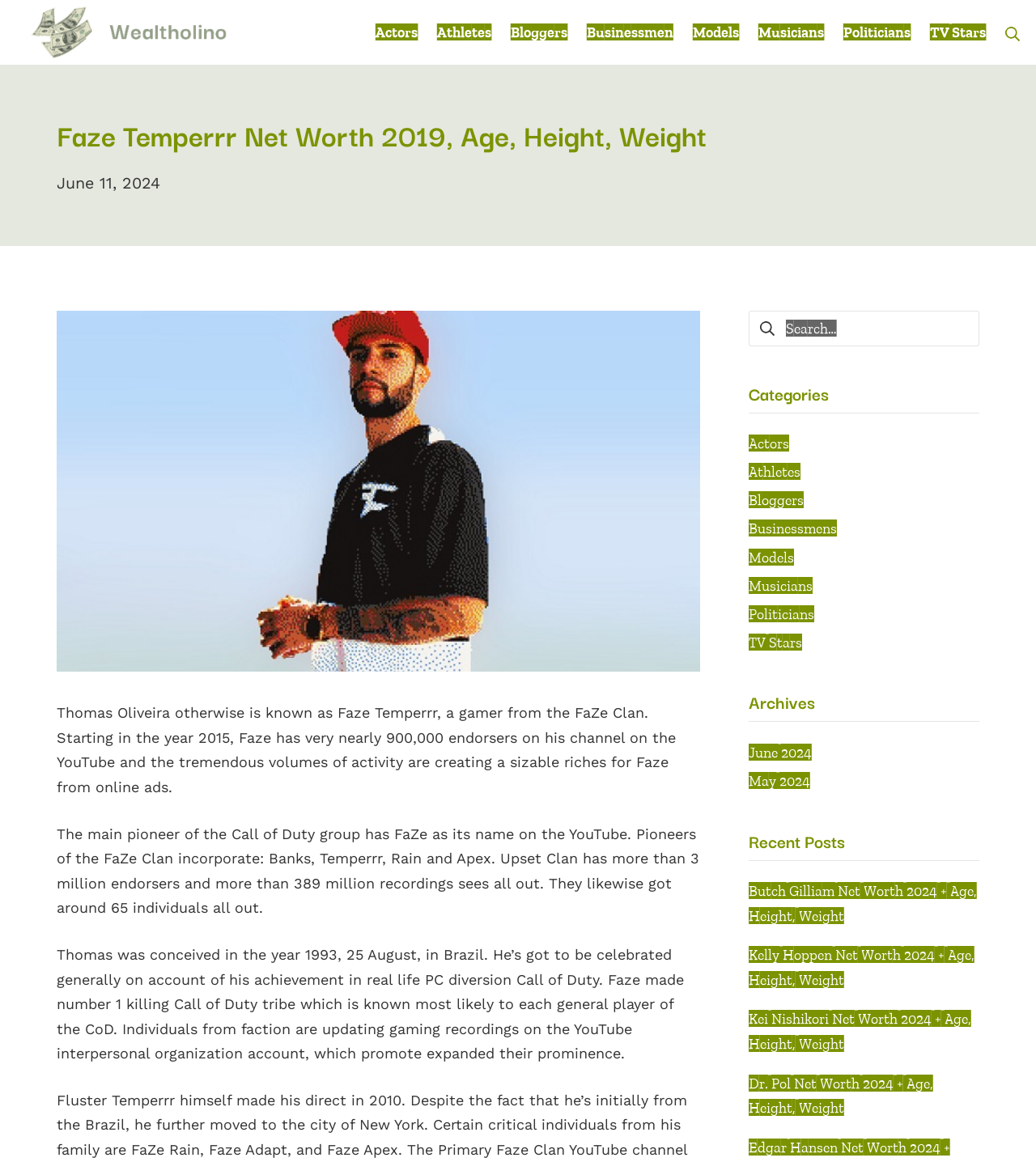Describe every aspect of the webpage in a detailed manner.

The webpage is about Faze Temperrr, a gamer from the FaZe Clan, and displays his net worth, age, height, and weight. At the top left corner, there is a logo of Wealtholino Magazine, which is a link to the magazine's homepage. Next to the logo, there is a navigation menu with links to different categories such as Actors, Athletes, Bloggers, and more.

Below the navigation menu, there is a hero section that takes up most of the top half of the page. In this section, there is a heading that displays Faze Temperrr's name and a brief description of him. Below the heading, there are three paragraphs of text that provide more information about Faze Temperrr, including his YouTube channel, his achievements in Call of Duty, and his personal life.

To the right of the hero section, there is a search button and a search box where users can input keywords to search for specific content. Below the search box, there are three headings: Categories, Archives, and Recent Posts. Under the Categories heading, there are links to different categories such as Actors, Athletes, and Models. Under the Archives heading, there are links to different months, including June 2024 and May 2024. Under the Recent Posts heading, there are links to four recent articles about different celebrities, including Butch Gilliam, Kelly Hoppen, Kei Nishikori, and Dr. Pol.

Overall, the webpage is well-organized and easy to navigate, with clear headings and concise text that provides information about Faze Temperrr and other celebrities.